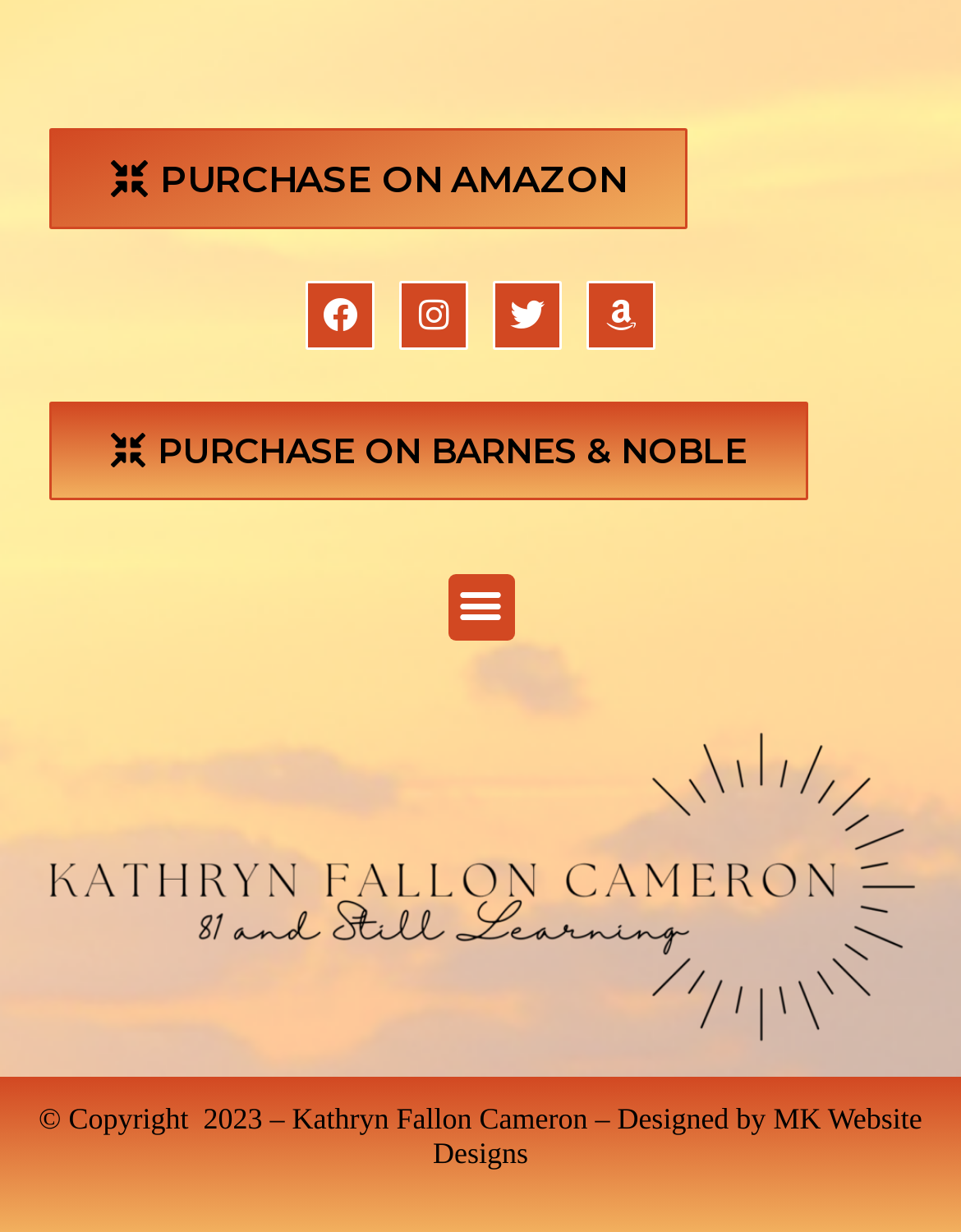Refer to the screenshot and give an in-depth answer to this question: How many social media links are there?

I counted the number of social media links by looking at the links with icons, which are Facebook, Instagram, Twitter, and Amazon. There are four of them.